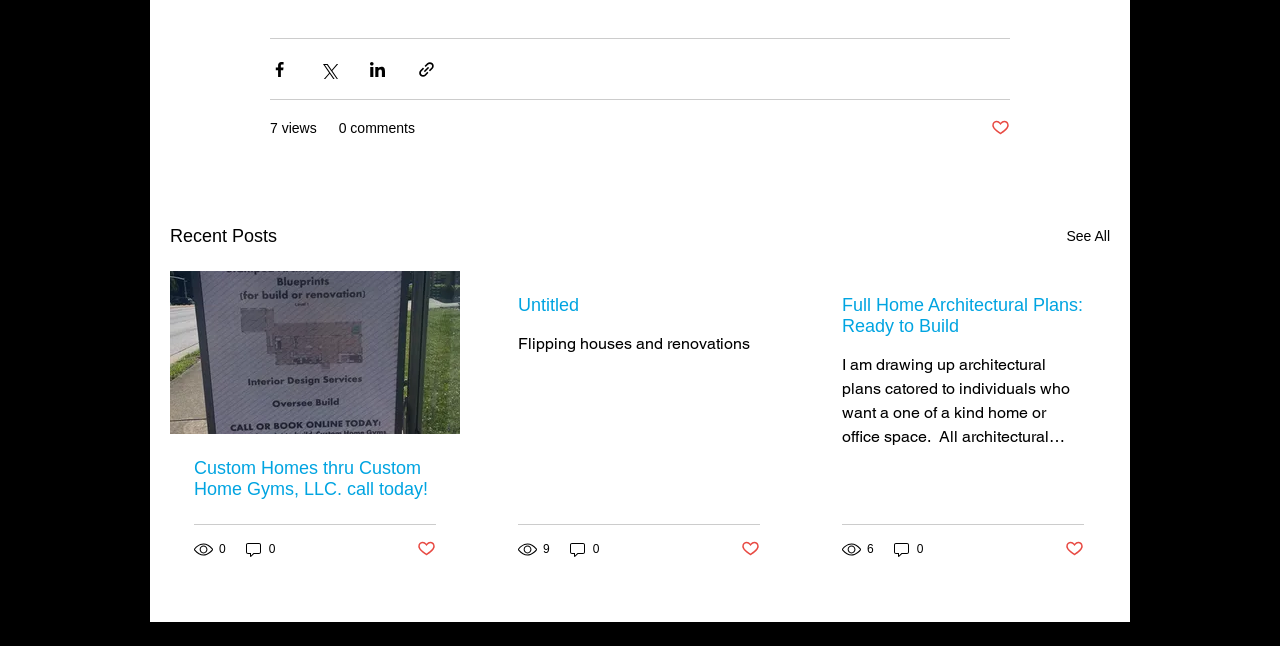Please locate the clickable area by providing the bounding box coordinates to follow this instruction: "View the post 'Full Home Architectural Plans: Ready to Build'".

[0.658, 0.457, 0.847, 0.522]